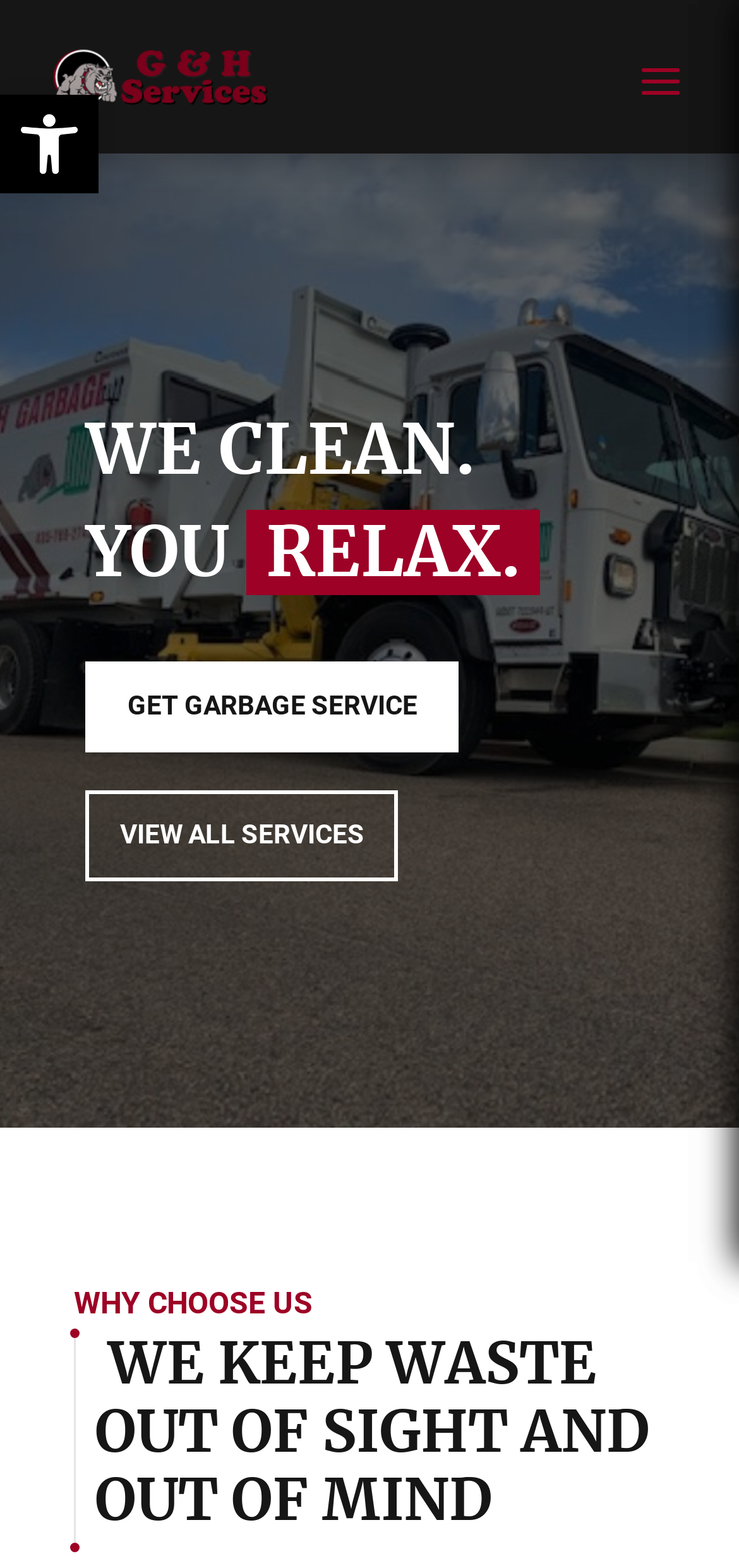What is the focus of the website's content?
Answer the question with as much detail as you can, using the image as a reference.

The website's content, including the headings, buttons, and overall design, is focused on garbage cleaning and related services, indicating that the website is primarily concerned with providing information and services related to garbage cleaning.